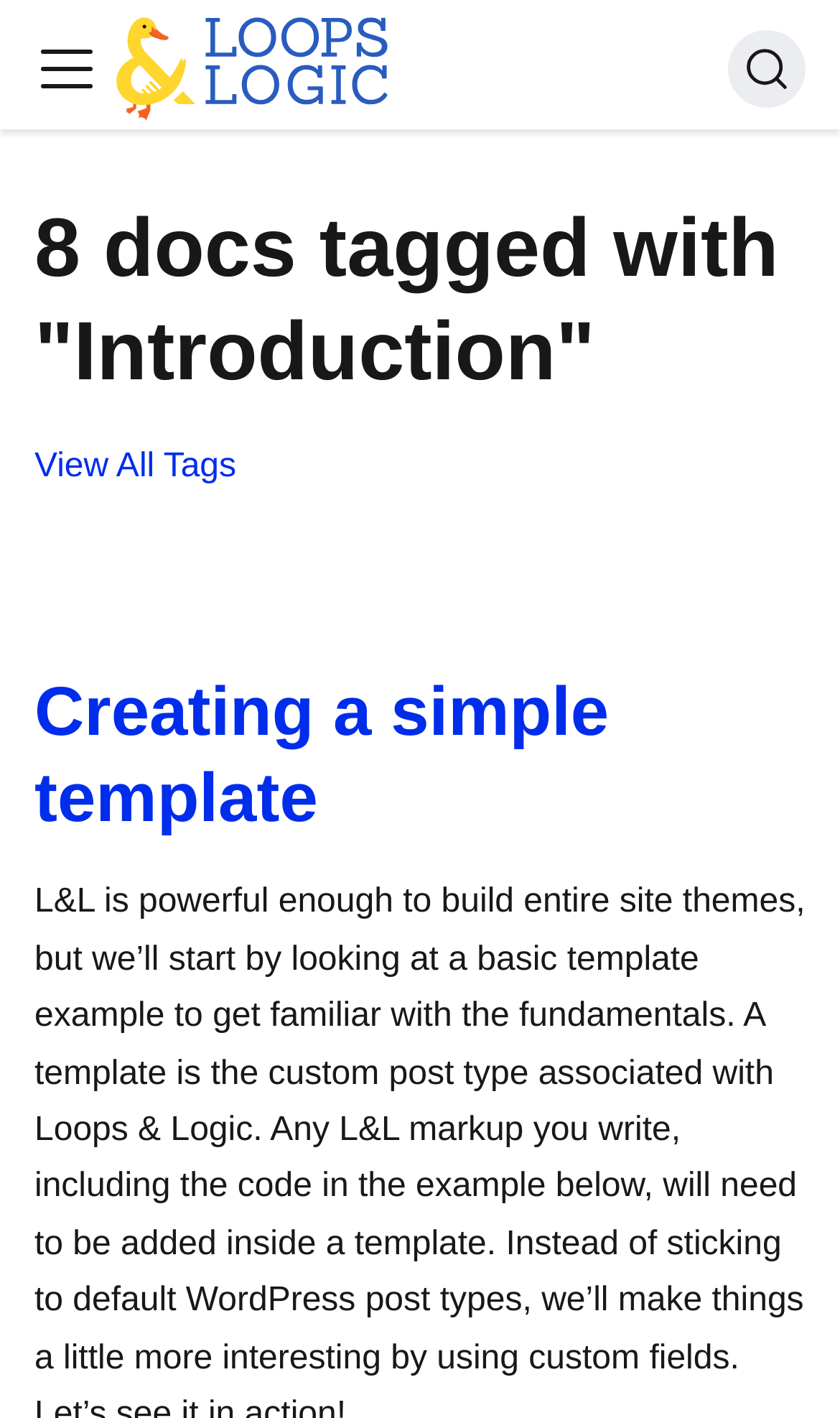What is the name of the first document listed?
Kindly give a detailed and elaborate answer to the question.

I identified the answer by looking at the link element 'Creating a simple template' which is a child of the HeaderAsNonLandmark element, indicating that it is the first document listed.